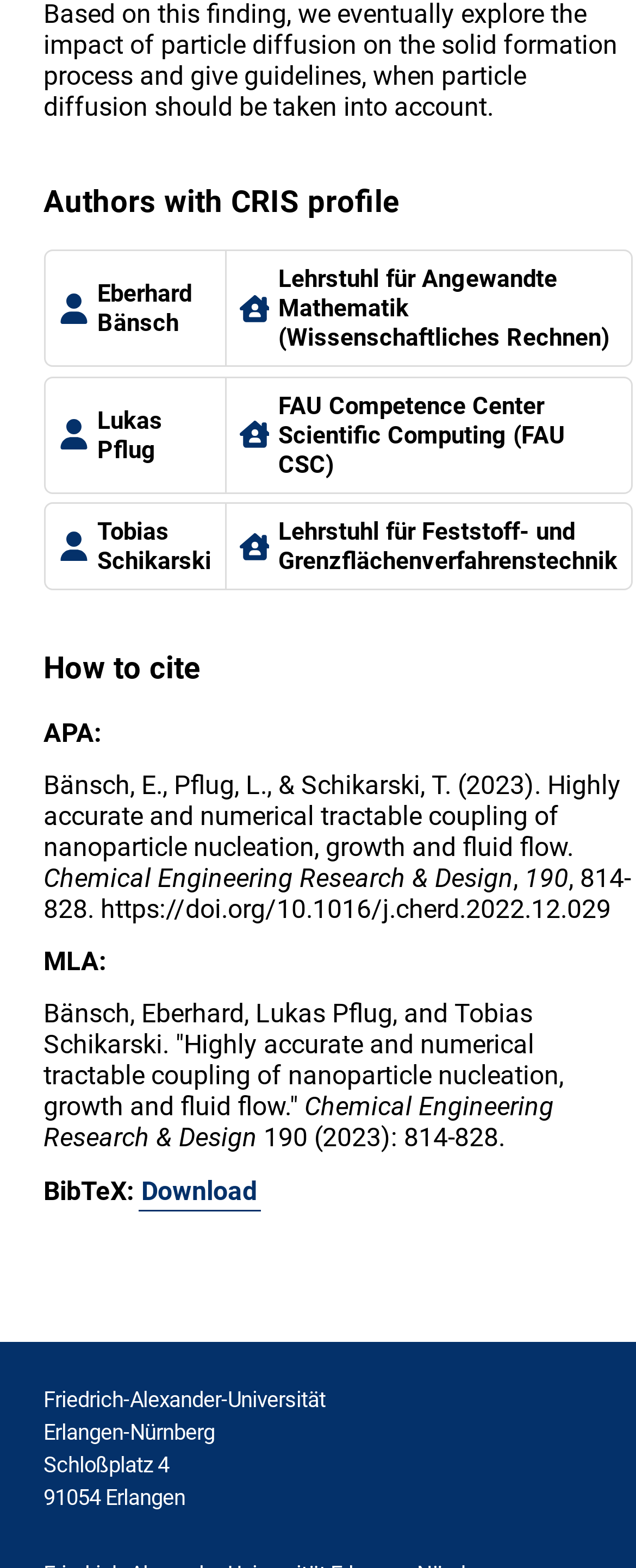Locate and provide the bounding box coordinates for the HTML element that matches this description: "Tobias Schikarski".

[0.068, 0.32, 0.356, 0.376]